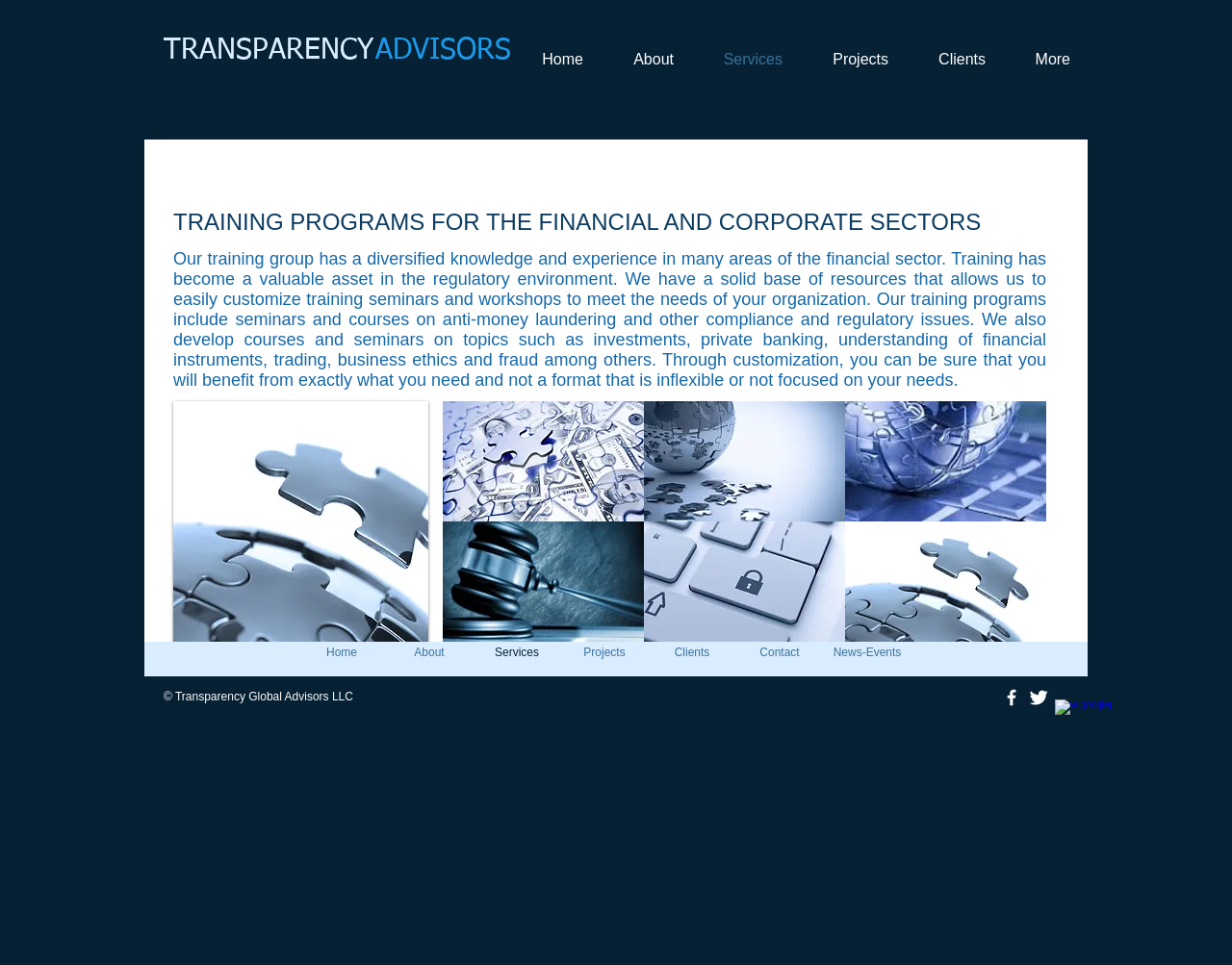Determine the coordinates of the bounding box that should be clicked to complete the instruction: "Play the video". The coordinates should be represented by four float numbers between 0 and 1: [left, top, right, bottom].

[0.802, 0.63, 0.83, 0.665]